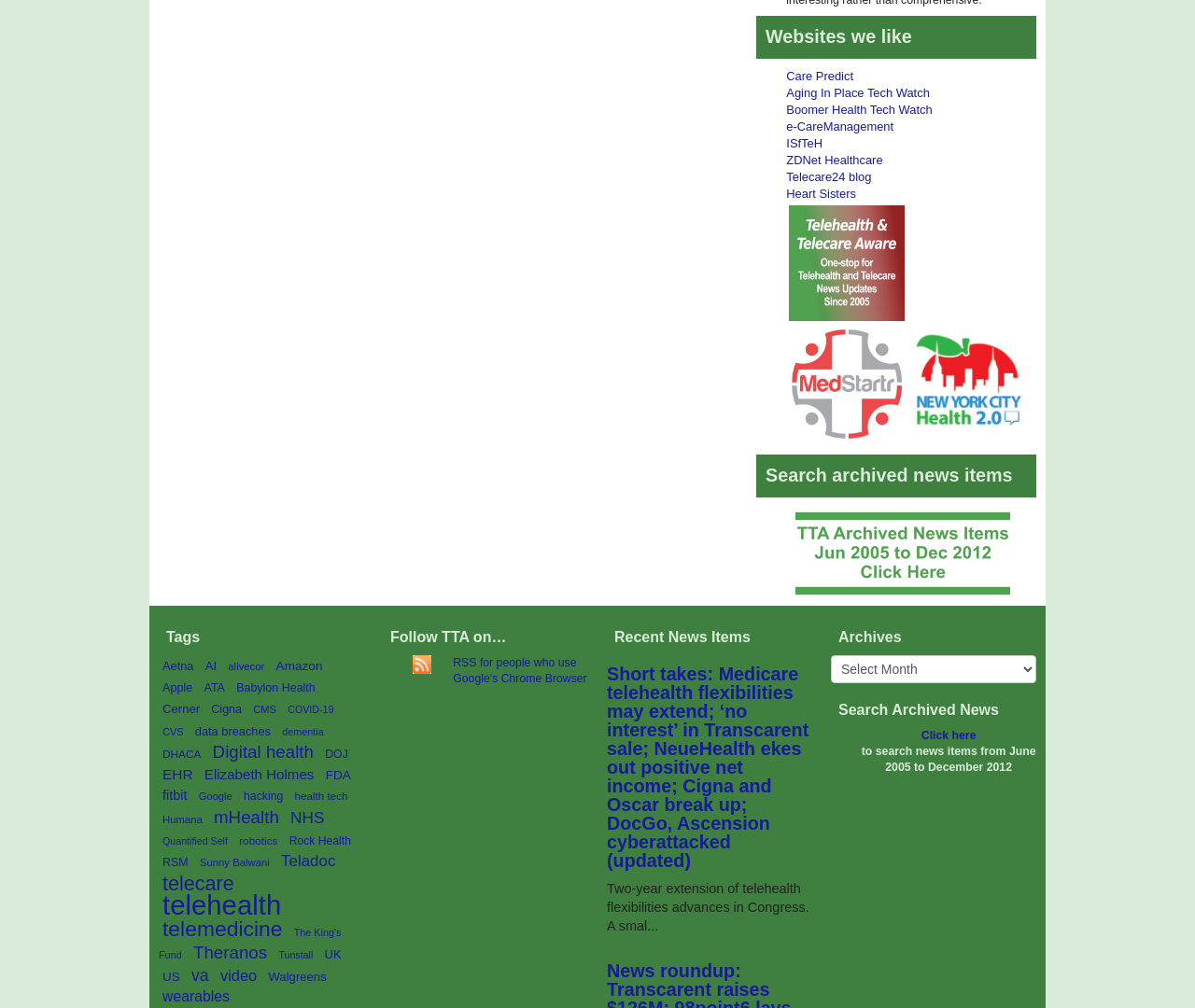Answer the following inquiry with a single word or phrase:
How many links are there in the webpage?

30+